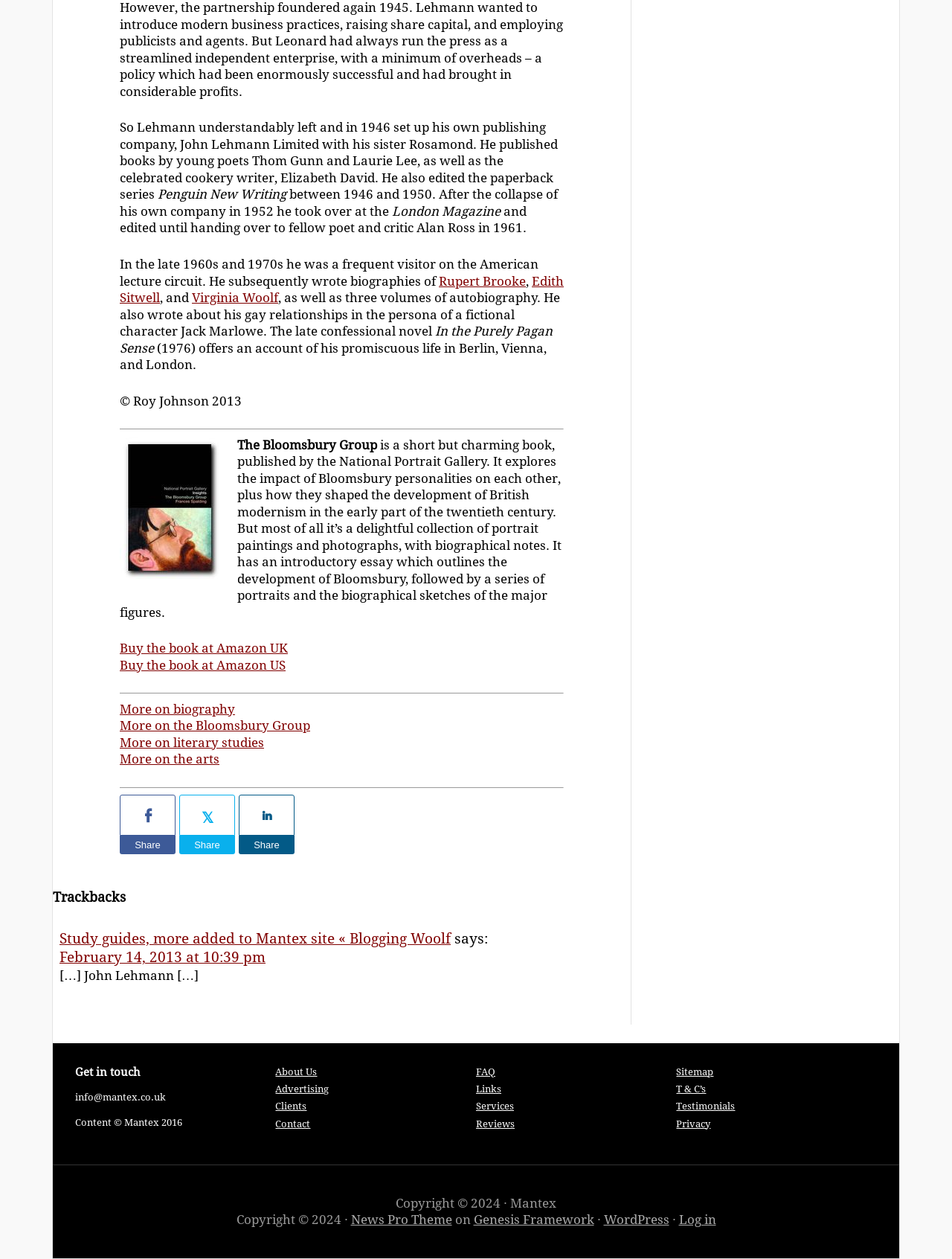Specify the bounding box coordinates of the element's area that should be clicked to execute the given instruction: "Log in". The coordinates should be four float numbers between 0 and 1, i.e., [left, top, right, bottom].

[0.713, 0.963, 0.752, 0.975]